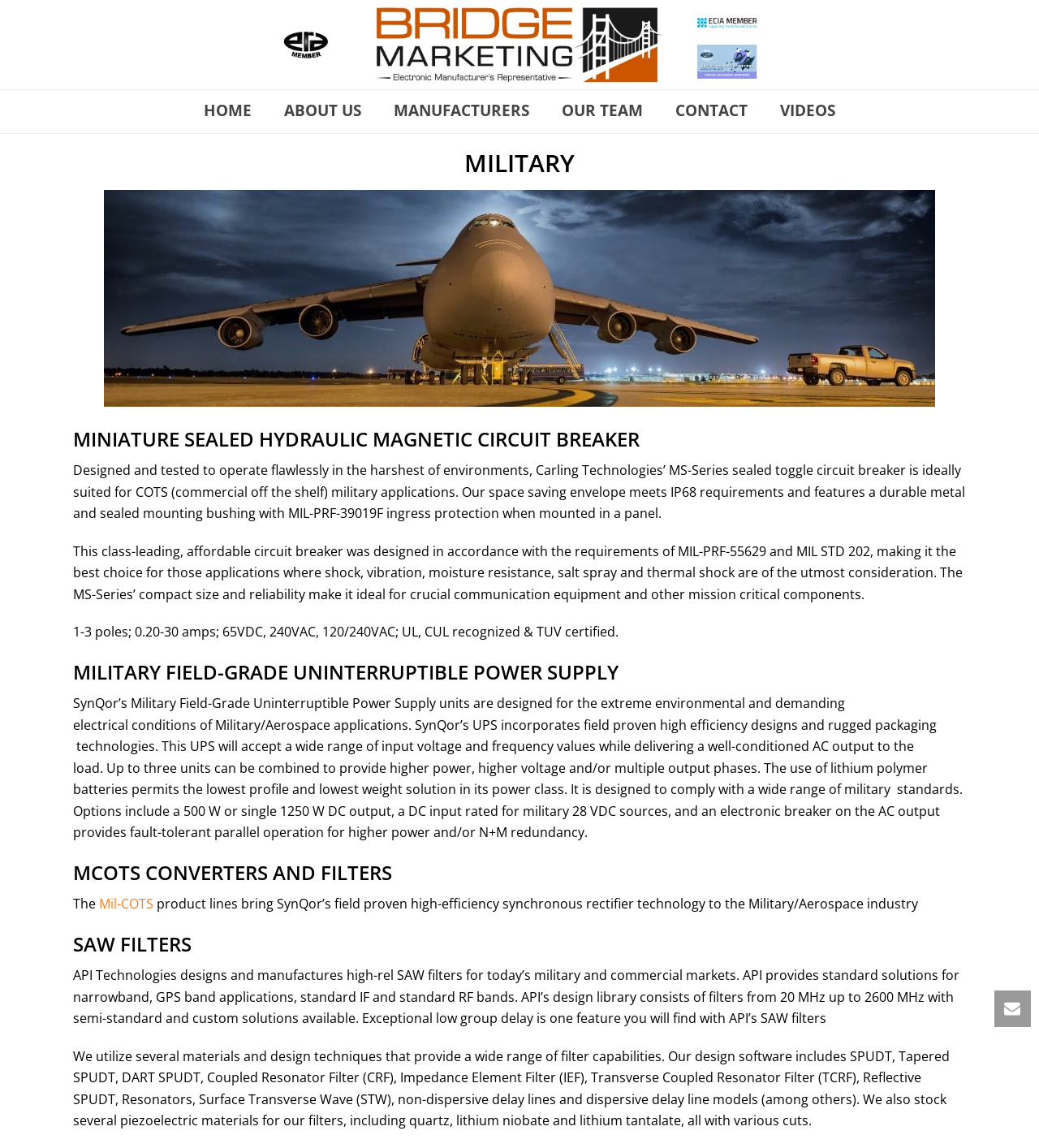Create a detailed narrative of the webpage’s visual and textual elements.

The webpage is about Bridge Marketing, an independent manufacturers representative firm based in Santa Clara, California, representing high-quality electronic component manufacturers worldwide. 

At the top of the page, there is a navigation menu with links to "HOME", "ABOUT US", "MANUFACTURERS", "OUR TEAM", "CONTACT", and "VIDEOS". 

Below the navigation menu, there is a heading "MILITARY" followed by a section about "MINIATURE SEALED HYDRAULIC MAGNETIC CIRCUIT BREAKER". This section includes a brief description of the product, its features, and specifications. 

Next to this section, there is another section about "MILITARY FIELD-GRADE UNINTERRUPTIBLE POWER SUPPLY" which describes the product's design, features, and capabilities. 

Further down, there is a section about "MCOTS CONVERTERS AND FILTERS" with a link to "Mil-COTS" and a brief description of the product lines. 

Finally, there is a section about "SAW FILTERS" which describes the design and manufacturing capabilities of API Technologies for high-rel SAW filters. 

At the bottom right corner of the page, there is a small image with a link.